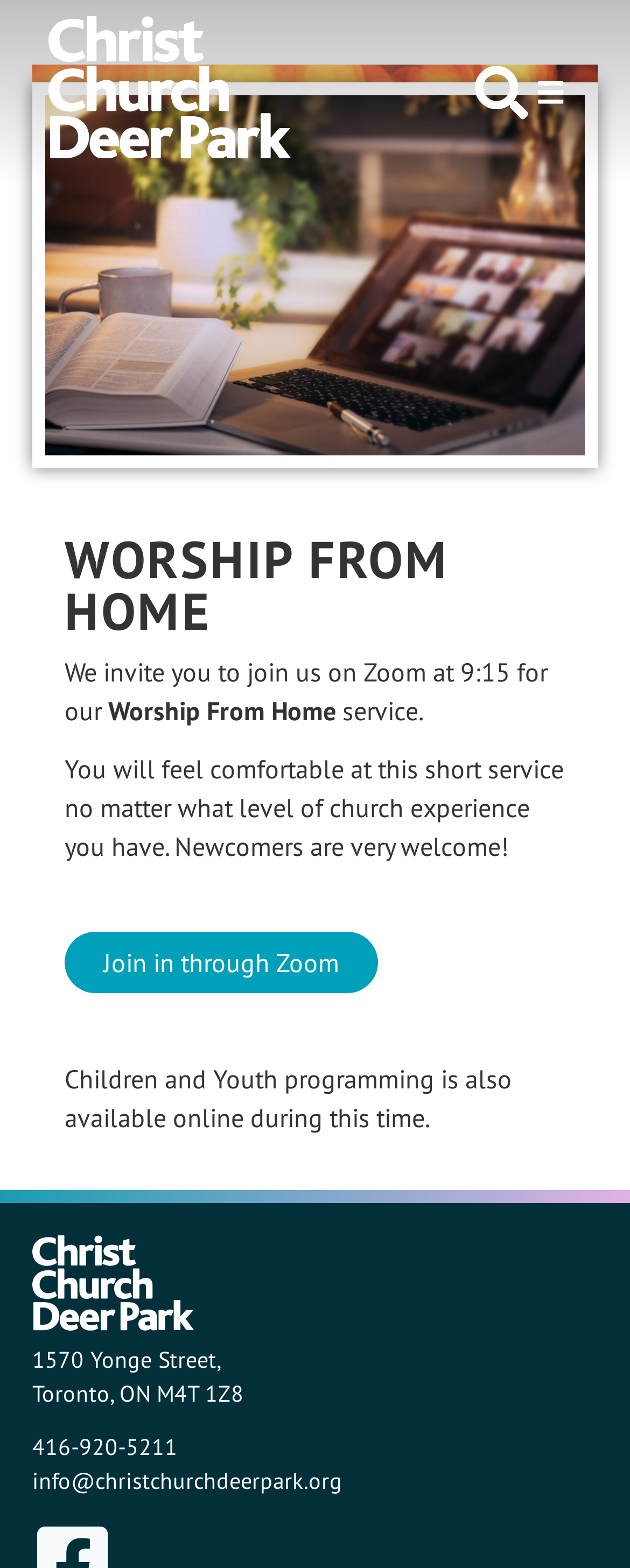What is the phone number of Christ Church Deer Park?
Analyze the screenshot and provide a detailed answer to the question.

The phone number of Christ Church Deer Park can be found at the bottom of the webpage, below the address. It is listed as 416-920-5211.